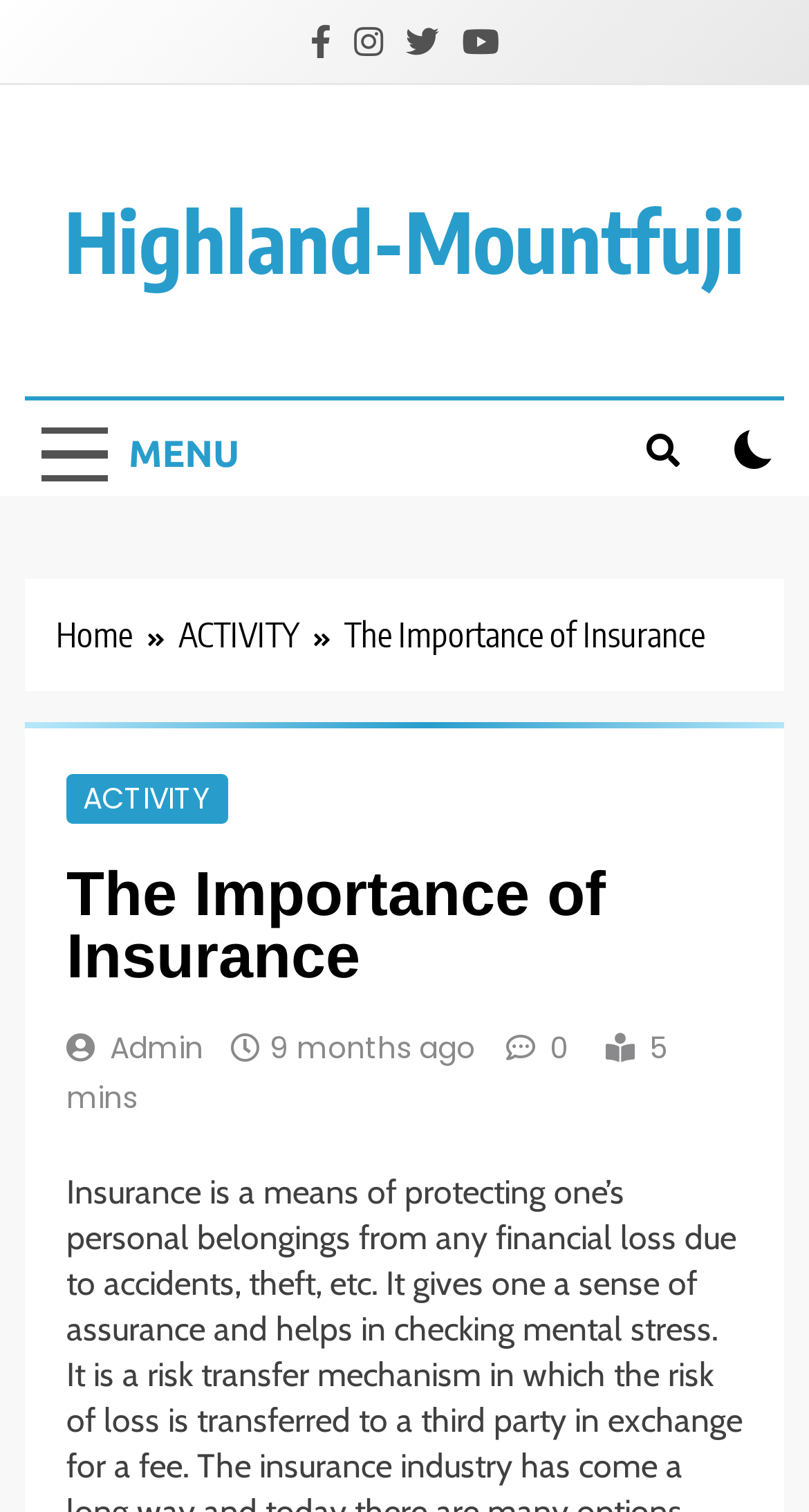Provide a brief response to the question using a single word or phrase: 
What is the function of the button with the '' icon?

Unknown